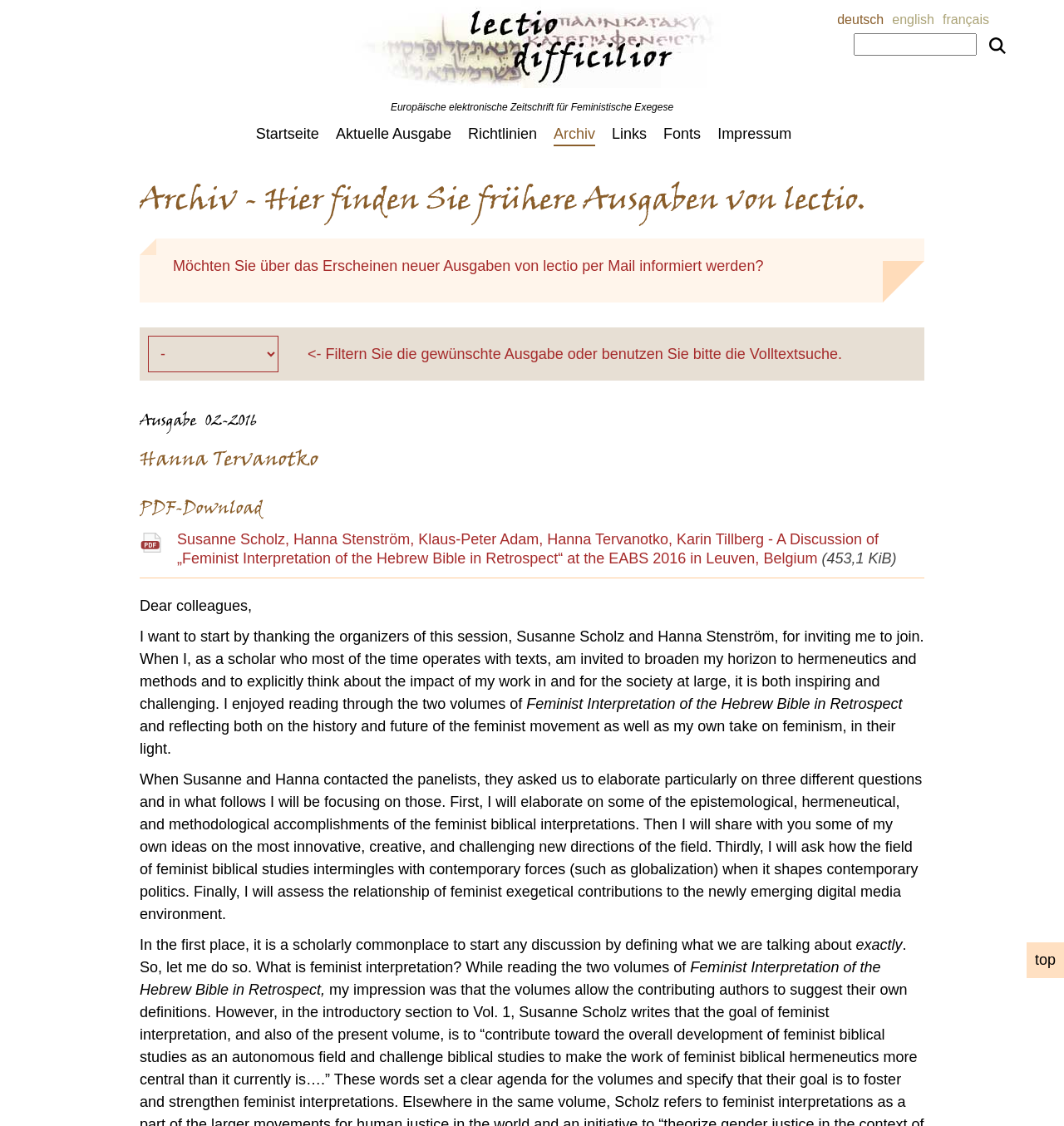Locate the bounding box coordinates of the area where you should click to accomplish the instruction: "Download the PDF file".

[0.166, 0.471, 0.843, 0.503]